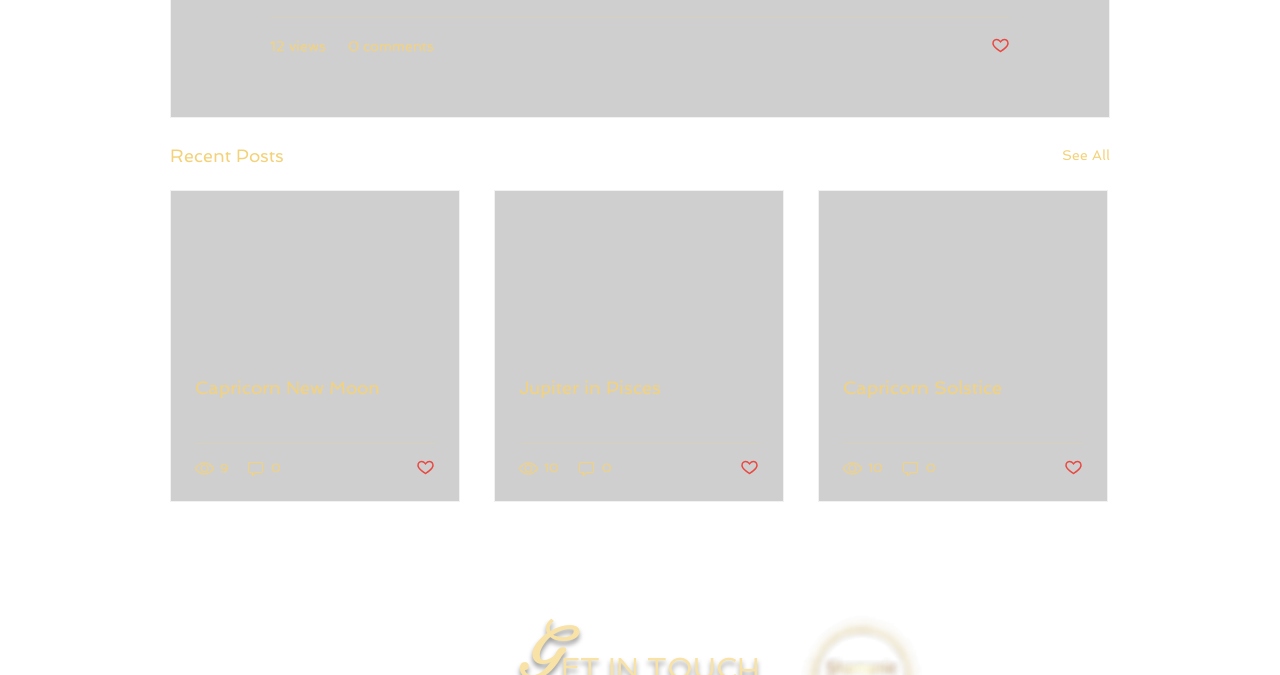What is the number of views for the first post?
Provide a fully detailed and comprehensive answer to the question.

The first post has a generic element with the text '12 views' which indicates the number of views for that post.